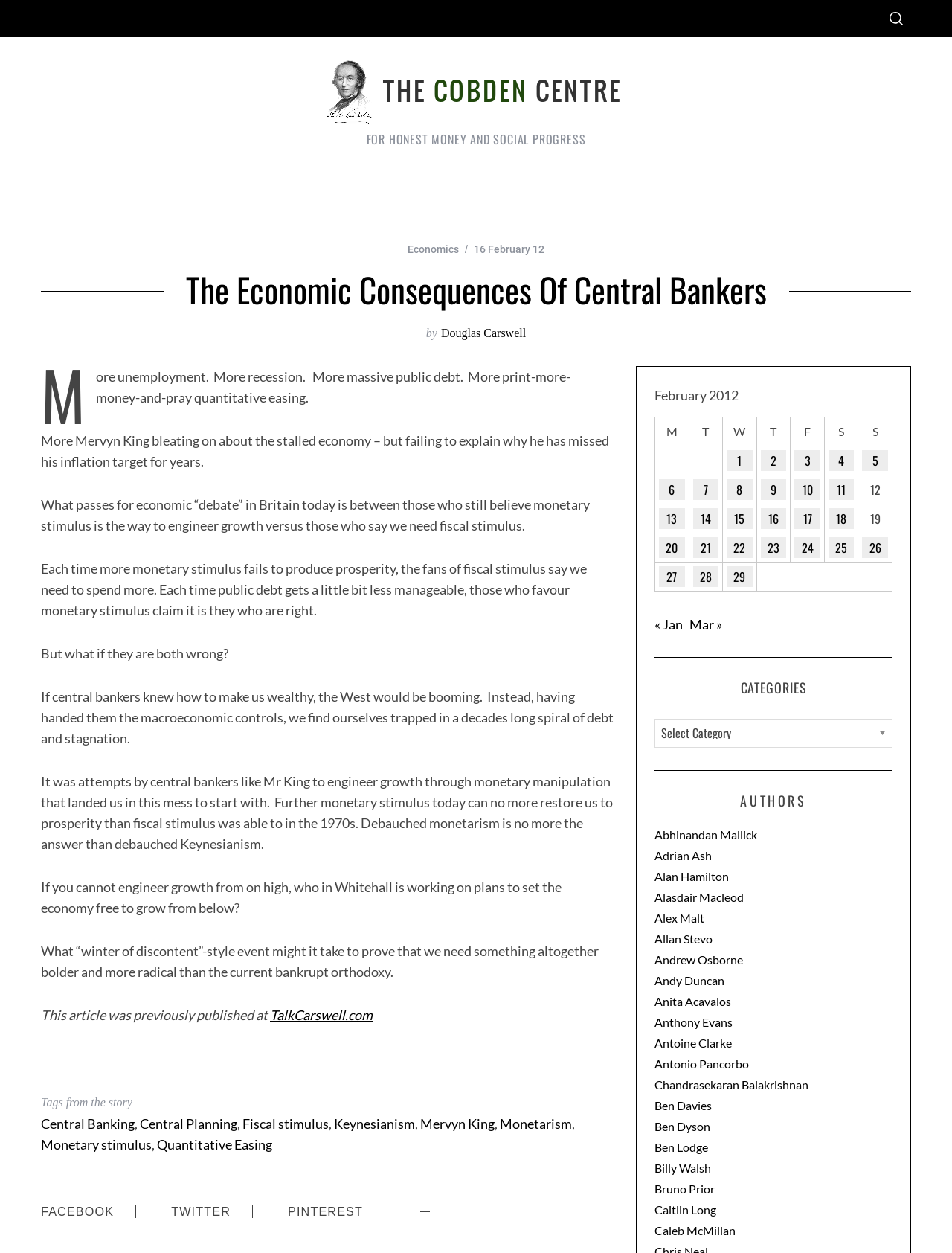Find and generate the main title of the webpage.

The Economic Consequences Of Central Bankers